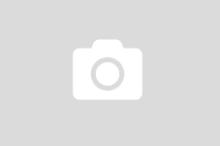Elaborate on the contents of the image in a comprehensive manner.

The image appears to be a placeholder or generic icon representing a photo or related content. It is associated with a post titled "Forestall Long-lasting Stains With Fabric Protection," which suggests that the content may focus on tips or methods for protecting fabrics from permanent stains. This could be relevant for readers interested in home maintenance, cleaning techniques, or fabric care. The details signify an informative resource, likely offering valuable insights for those seeking to extend the life of their textiles.